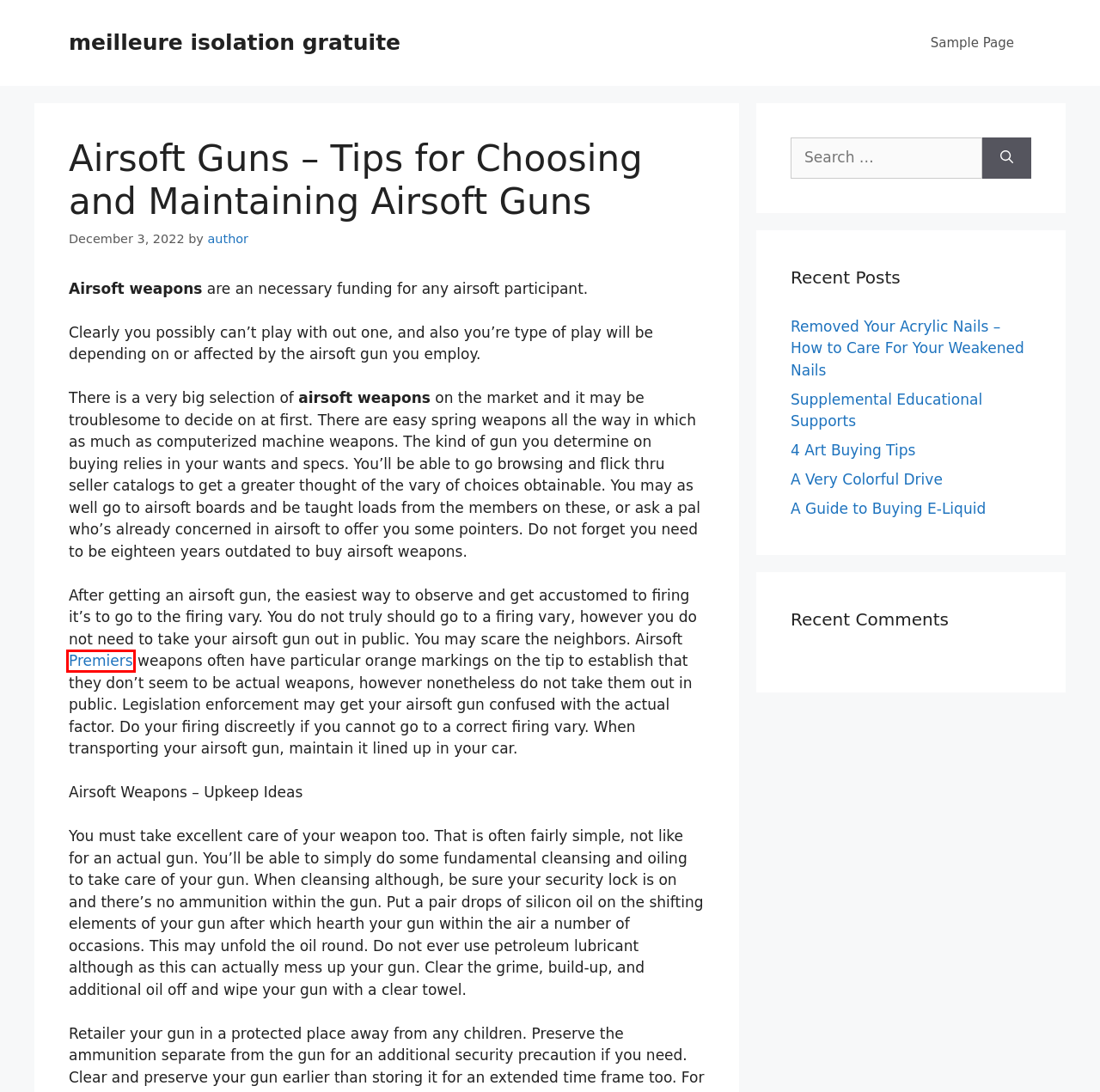You have a screenshot of a webpage with a red bounding box highlighting a UI element. Your task is to select the best webpage description that corresponds to the new webpage after clicking the element. Here are the descriptions:
A. 4 Art Buying Tips – meilleure isolation gratuite
B. A Guide to Buying E-Liquid – meilleure isolation gratuite
C. Supplemental Educational Supports – meilleure isolation gratuite
D. author – meilleure isolation gratuite
E. Removed Your Acrylic Nails – How to Care For Your Weakened Nails – meilleure isolation gratuite
F. A Very Colorful Drive – meilleure isolation gratuite
G. 多くの施設や店舗で導入されるAI検温モニターとは？特徴やメリット・デメリットを解説！2024年6月更新｜多くの施設や店舗で導入されるAI検温モニターとは？
H. meilleure isolation gratuite – Just another WordPress site

G